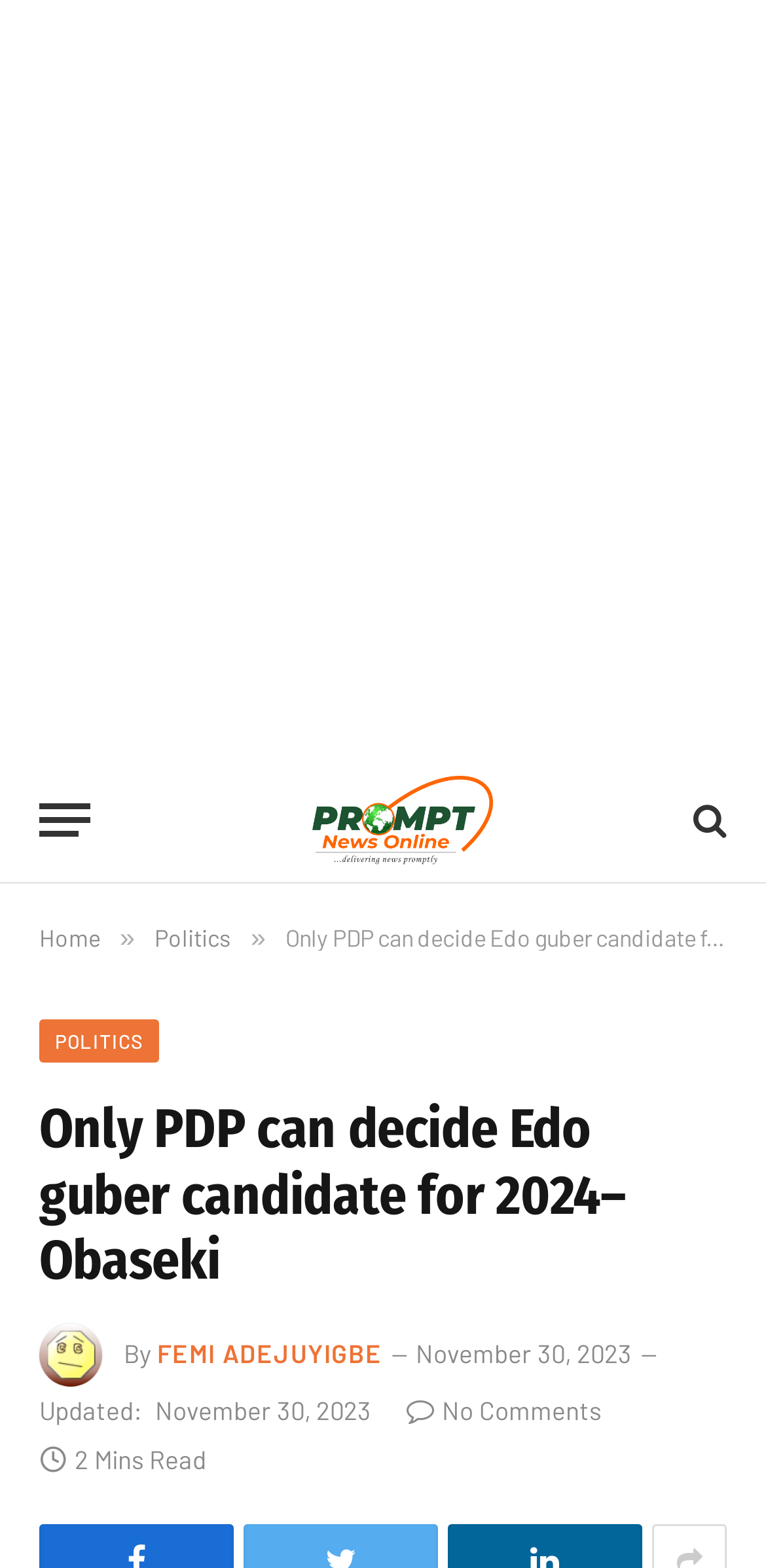Extract the bounding box coordinates for the UI element described as: "title="Prompt News"".

[0.195, 0.482, 0.856, 0.564]